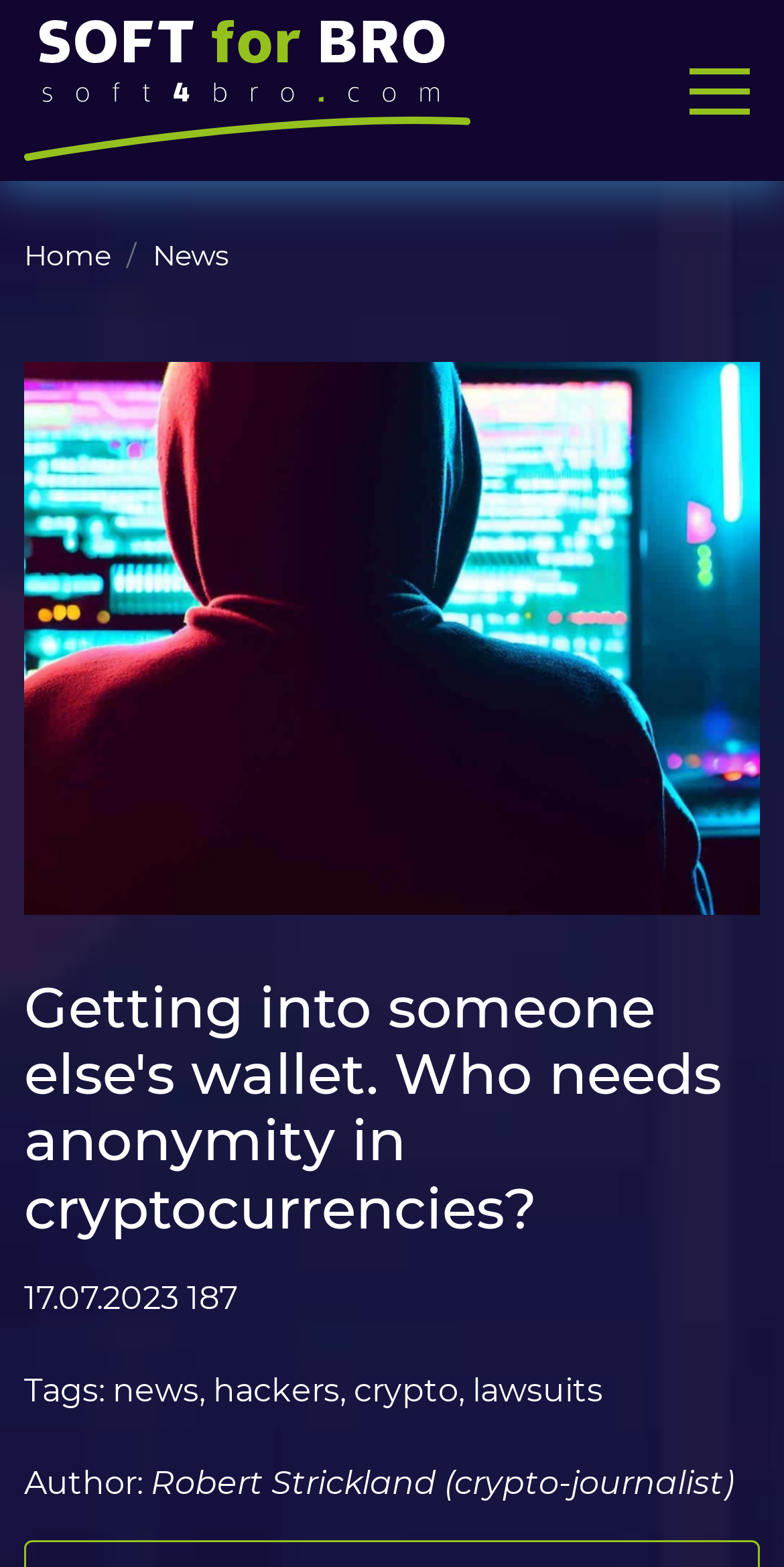Please identify the bounding box coordinates of the element I need to click to follow this instruction: "Click on the 'SUPPORT' button".

[0.608, 0.624, 0.923, 0.678]